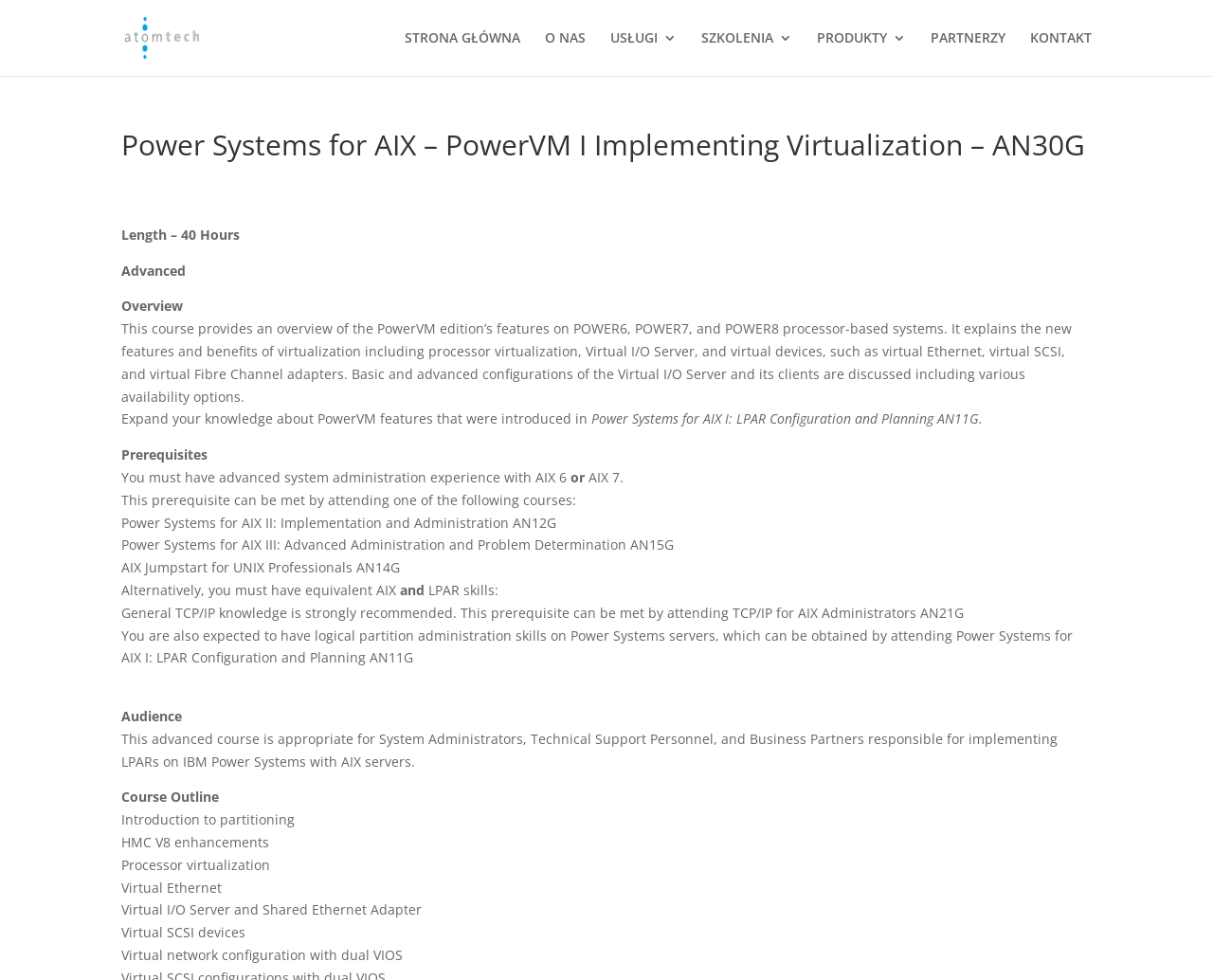Using a single word or phrase, answer the following question: 
What is the topic of the course outline?

Partitioning, HMC V8 enhancements, etc.